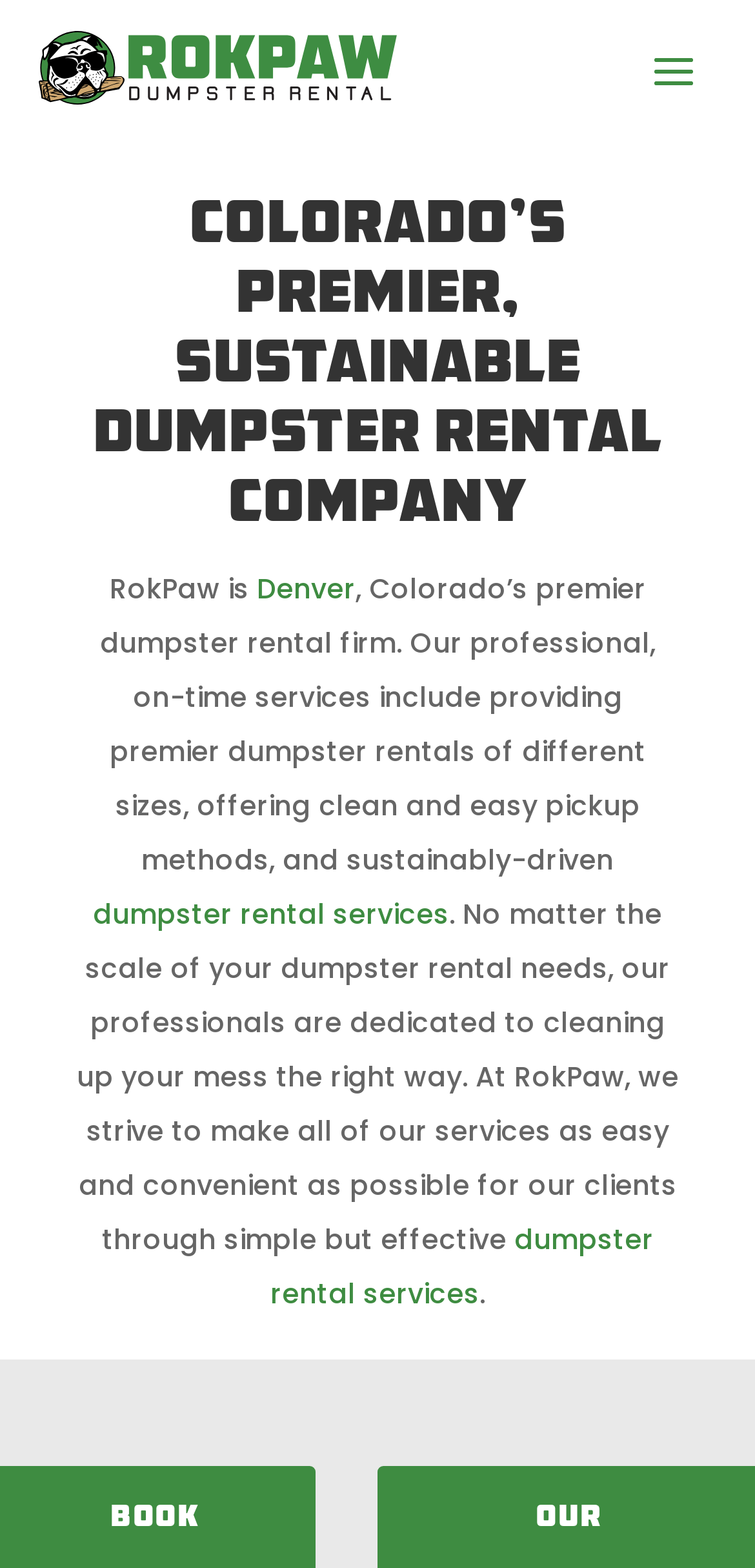What is the goal of RokPaw's professionals?
Please use the image to provide an in-depth answer to the question.

According to the webpage, RokPaw's professionals are dedicated to cleaning up messes the right way, suggesting that their goal is to provide effective waste management solutions.